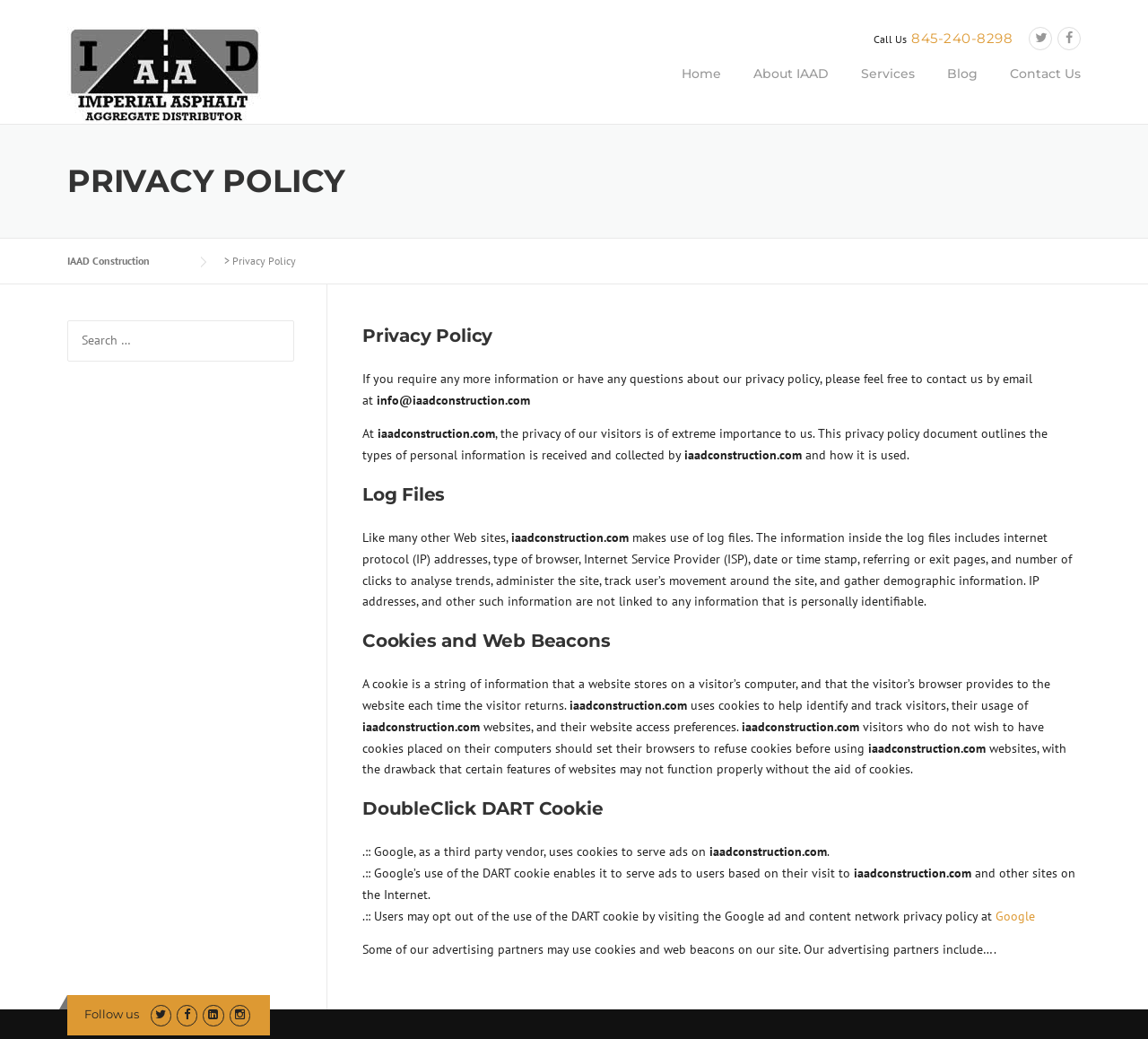What is the email address provided on this webpage?
Respond with a short answer, either a single word or a phrase, based on the image.

info@iaadconstruction.com